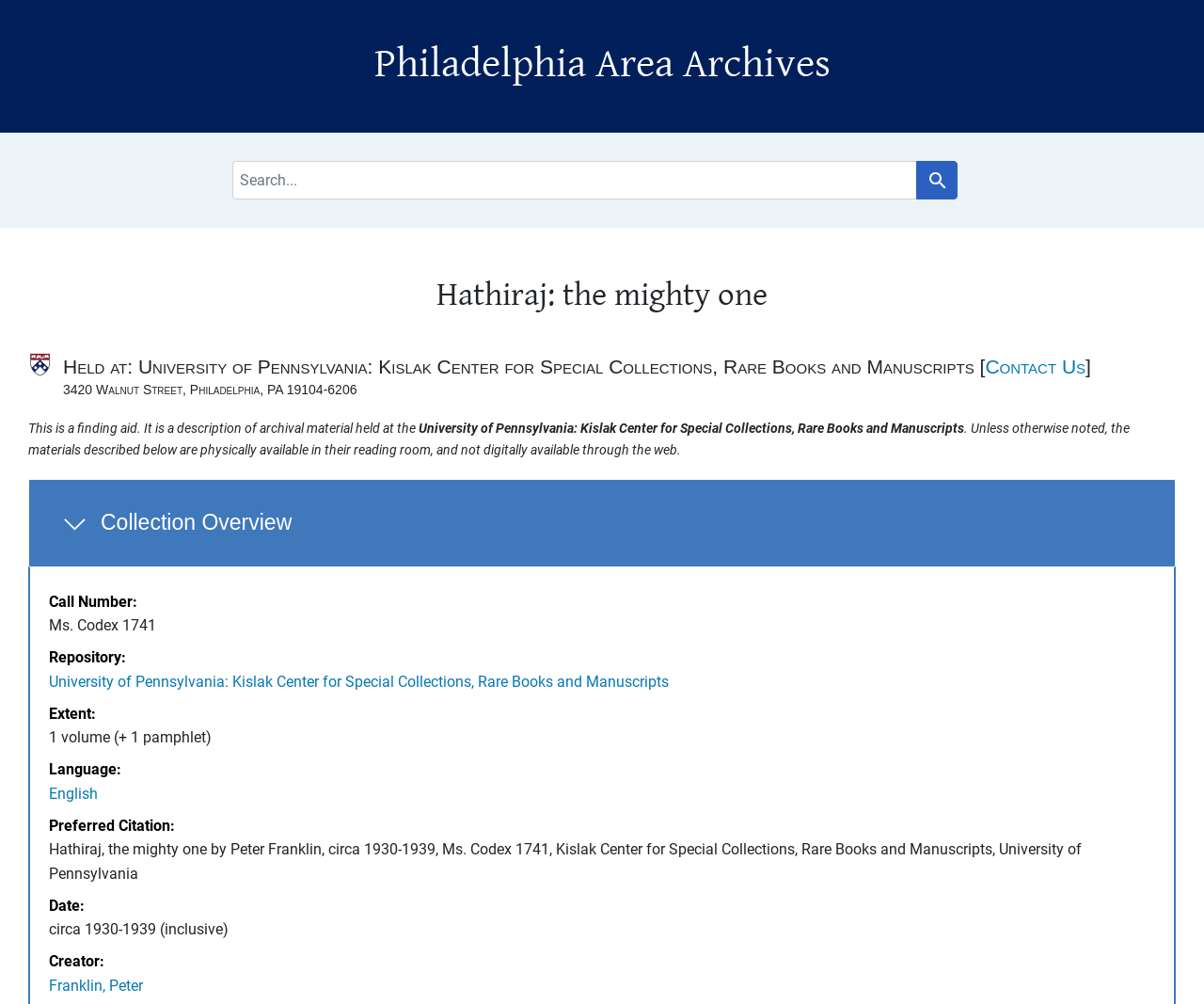Please find the bounding box coordinates of the section that needs to be clicked to achieve this instruction: "View Collection Overview".

[0.023, 0.477, 0.977, 0.566]